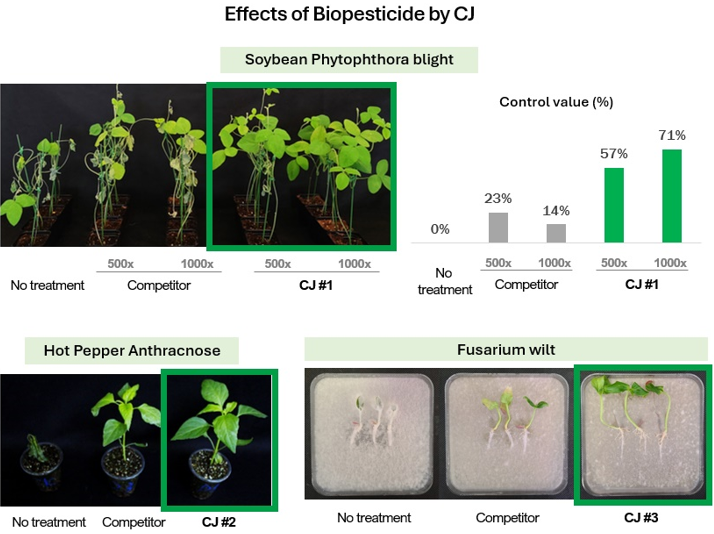Provide a one-word or brief phrase answer to the question:
What is the control value of CJ #1 at 500x magnification?

71%